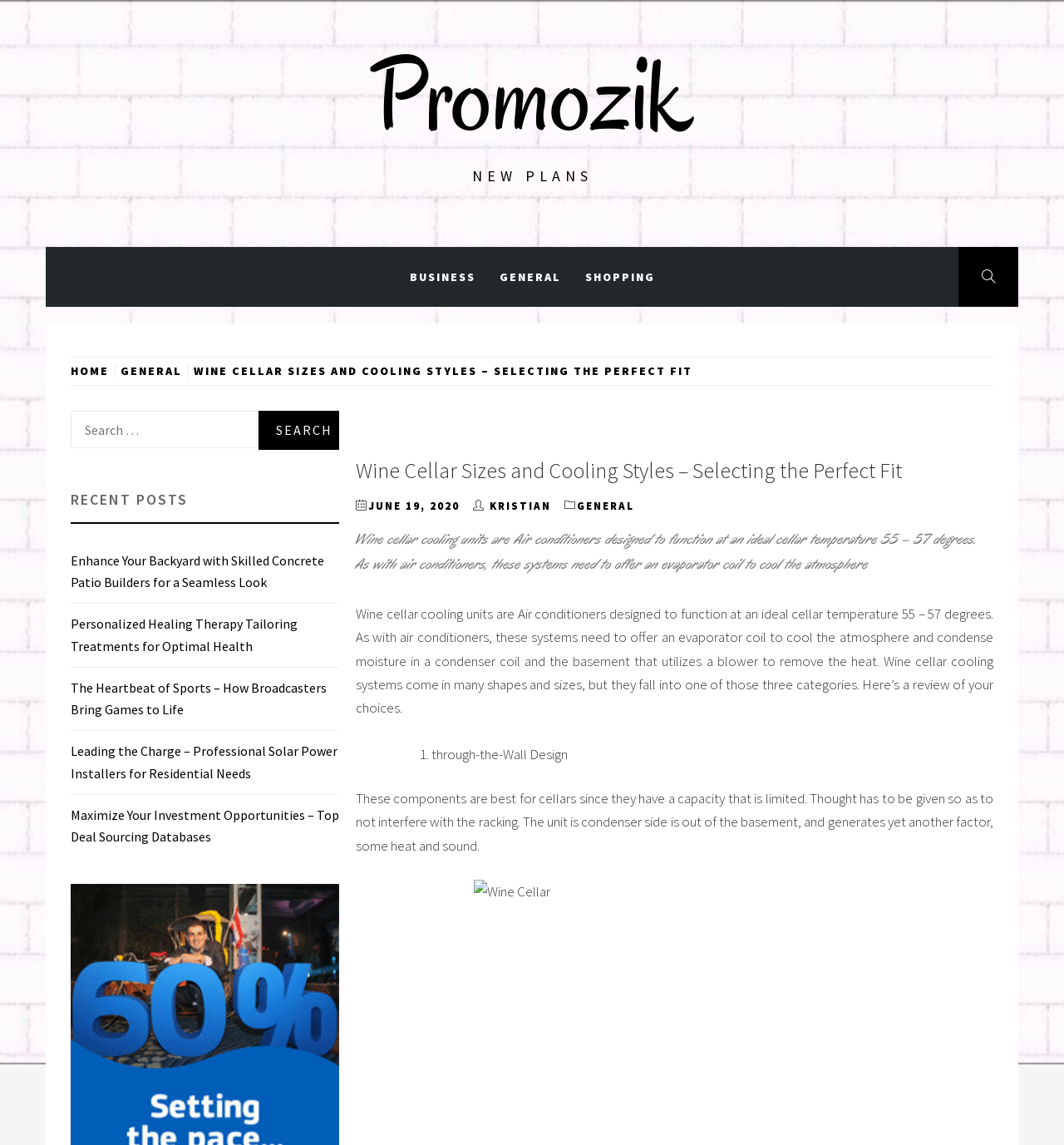Extract the bounding box coordinates of the UI element described: "parent_node: BUSINESS". Provide the coordinates in the format [left, top, right, bottom] with values ranging from 0 to 1.

[0.901, 0.216, 0.957, 0.268]